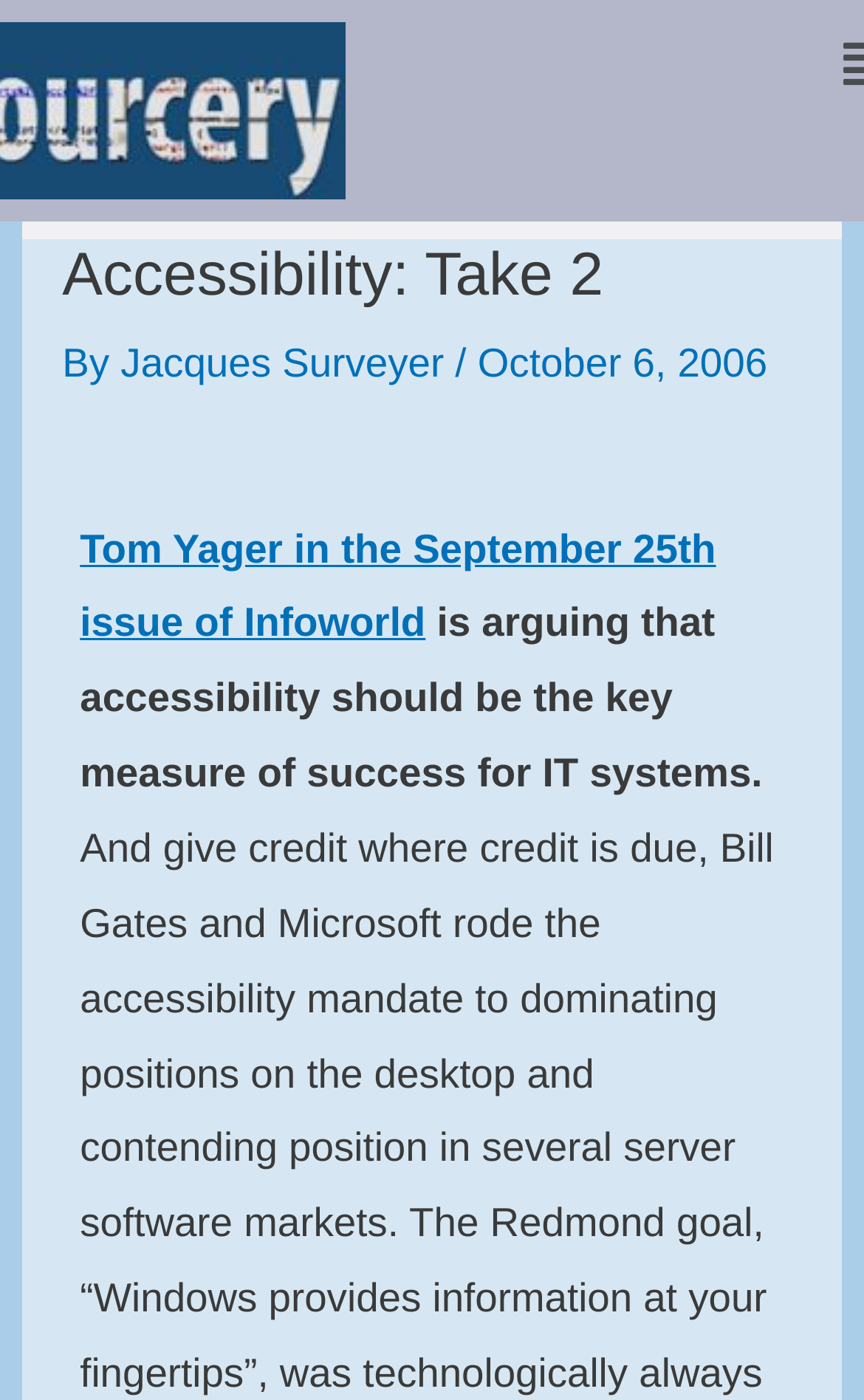Who wrote the article 'Accessibility: Take 2'?
From the details in the image, answer the question comprehensively.

I found the answer by looking at the header section of the webpage, where it says 'Accessibility: Take 2' followed by 'By Jacques Surveyer'.